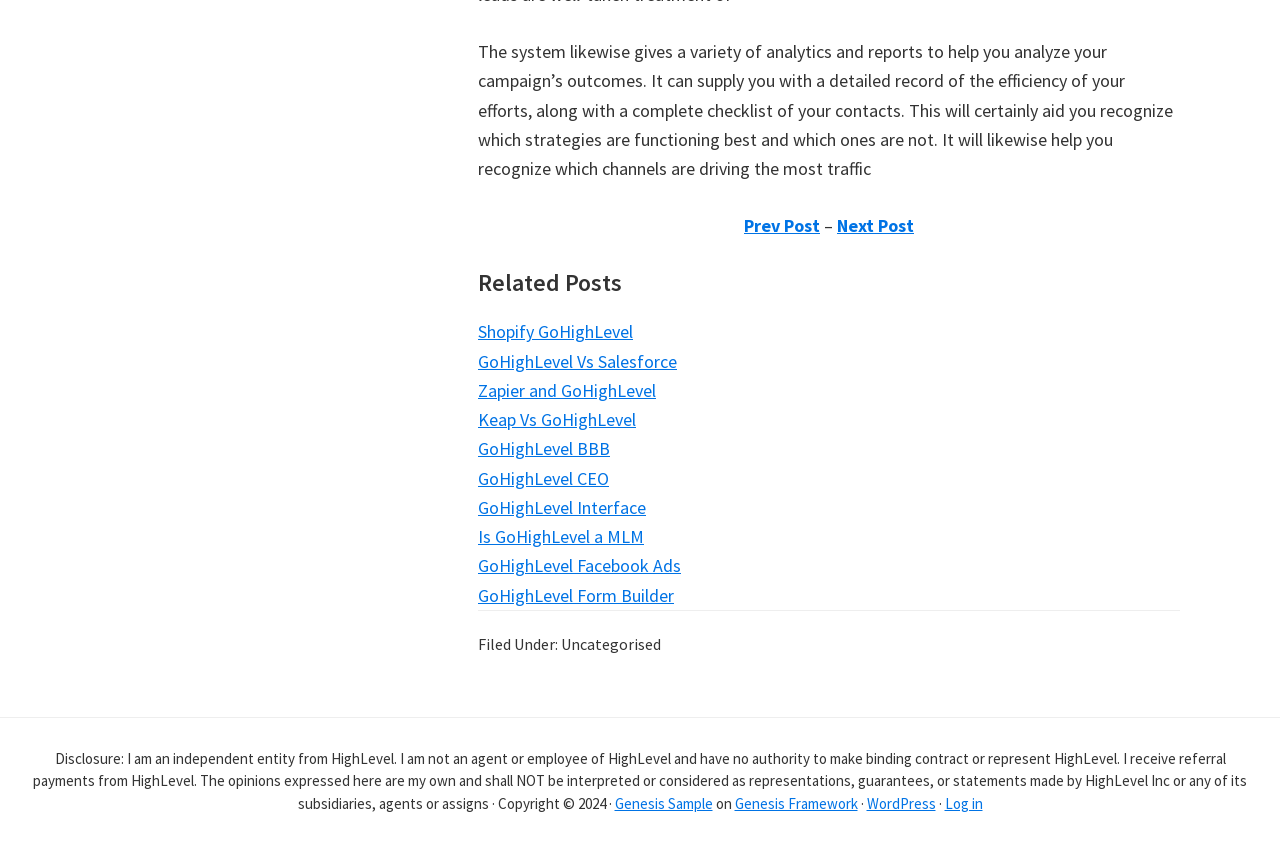Please predict the bounding box coordinates of the element's region where a click is necessary to complete the following instruction: "Read 'Related Posts GoHighLevel Zoom Integration'". The coordinates should be represented by four float numbers between 0 and 1, i.e., [left, top, right, bottom].

[0.373, 0.318, 0.922, 0.352]